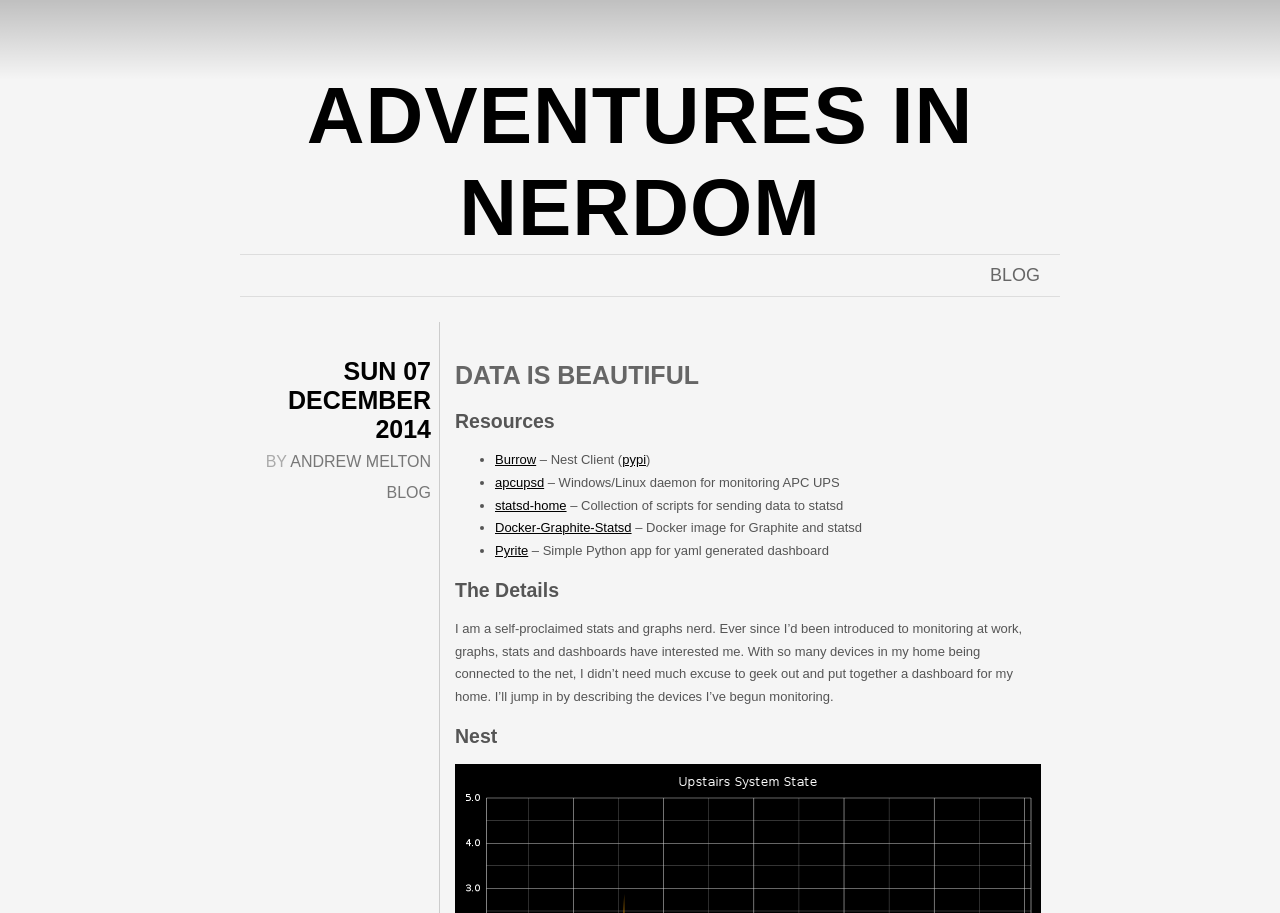Please determine the bounding box coordinates of the element to click in order to execute the following instruction: "Visit the 'DATA IS BEAUTIFUL' page". The coordinates should be four float numbers between 0 and 1, specified as [left, top, right, bottom].

[0.355, 0.39, 0.809, 0.432]